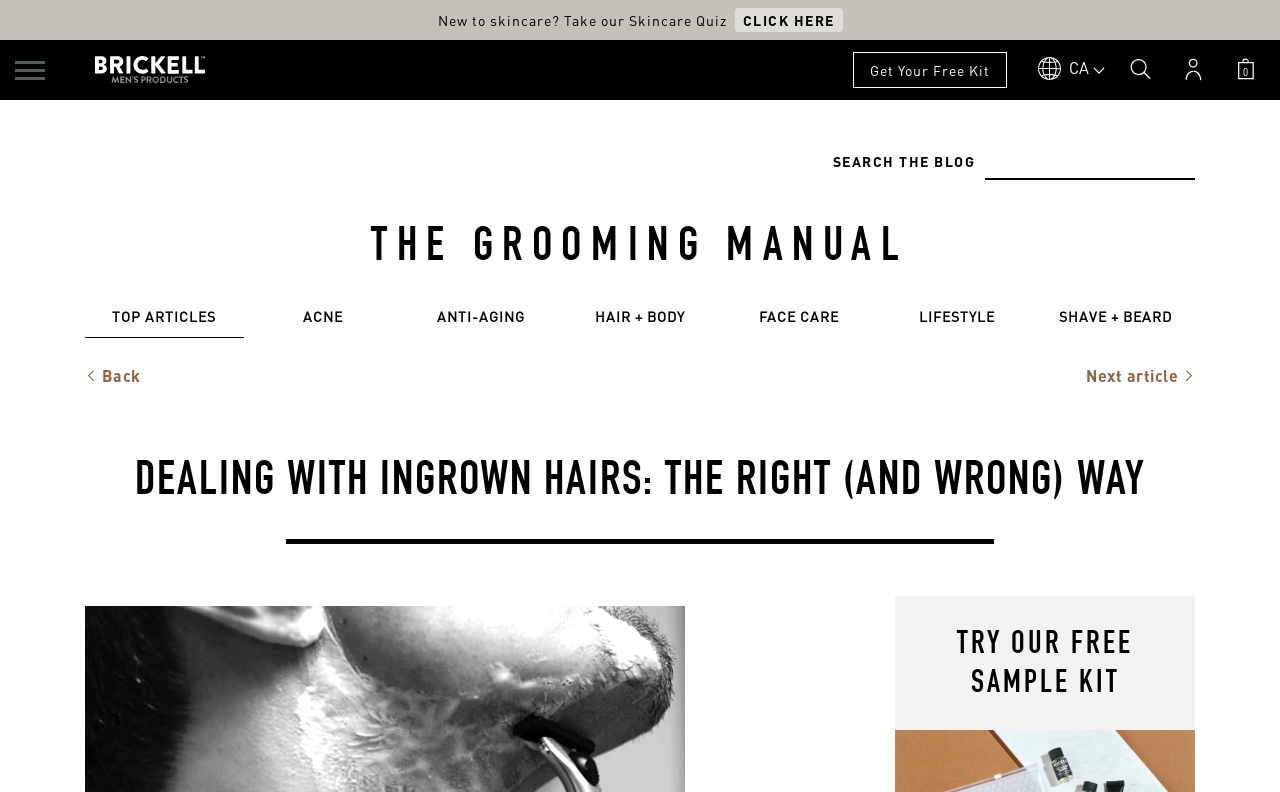Kindly respond to the following question with a single word or a brief phrase: 
What is the category of the article?

SHAVE + BEARD